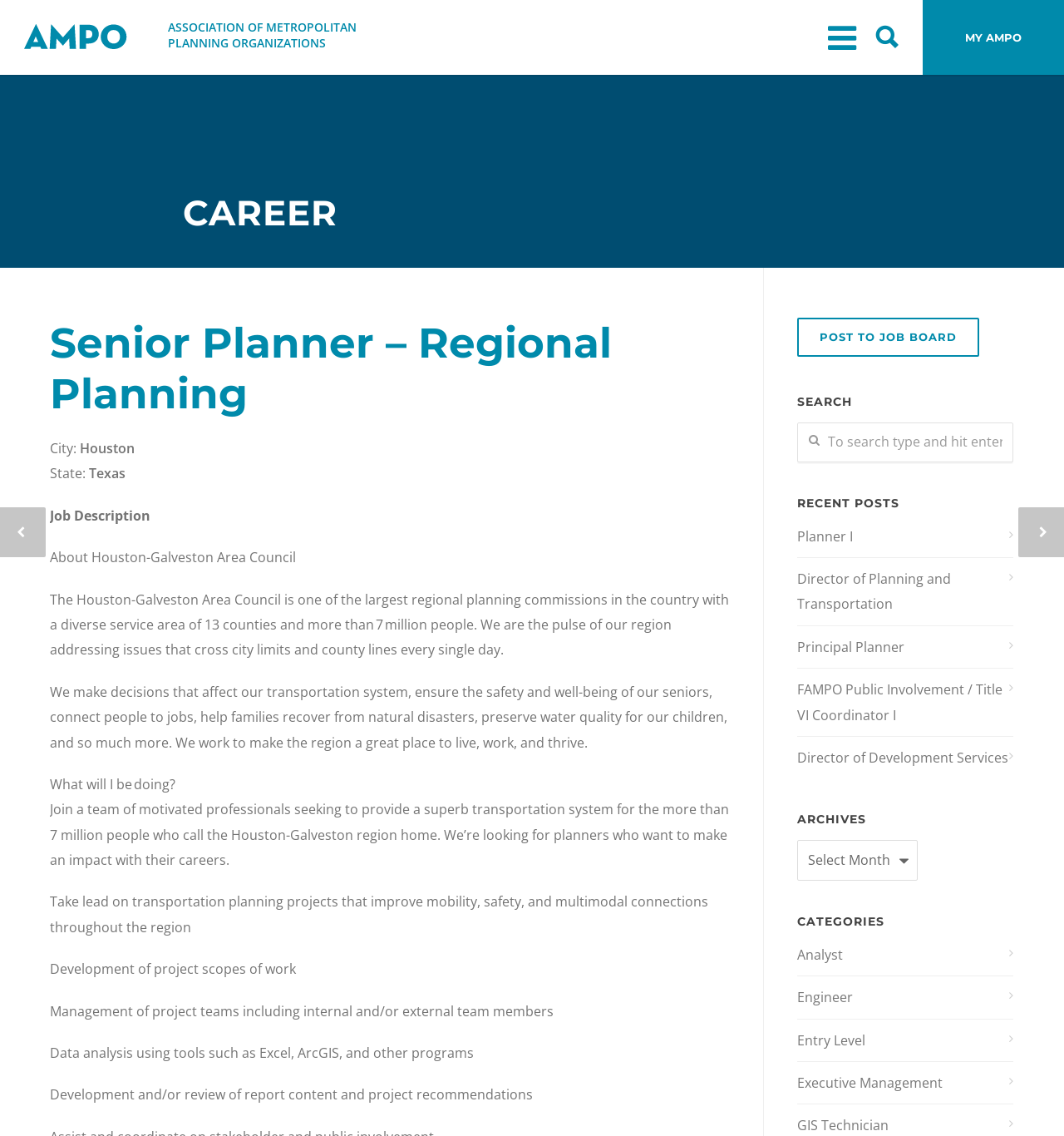Please find the bounding box coordinates of the clickable region needed to complete the following instruction: "View the Senior Planner – Regional Planning job description". The bounding box coordinates must consist of four float numbers between 0 and 1, i.e., [left, top, right, bottom].

[0.047, 0.28, 0.687, 0.369]